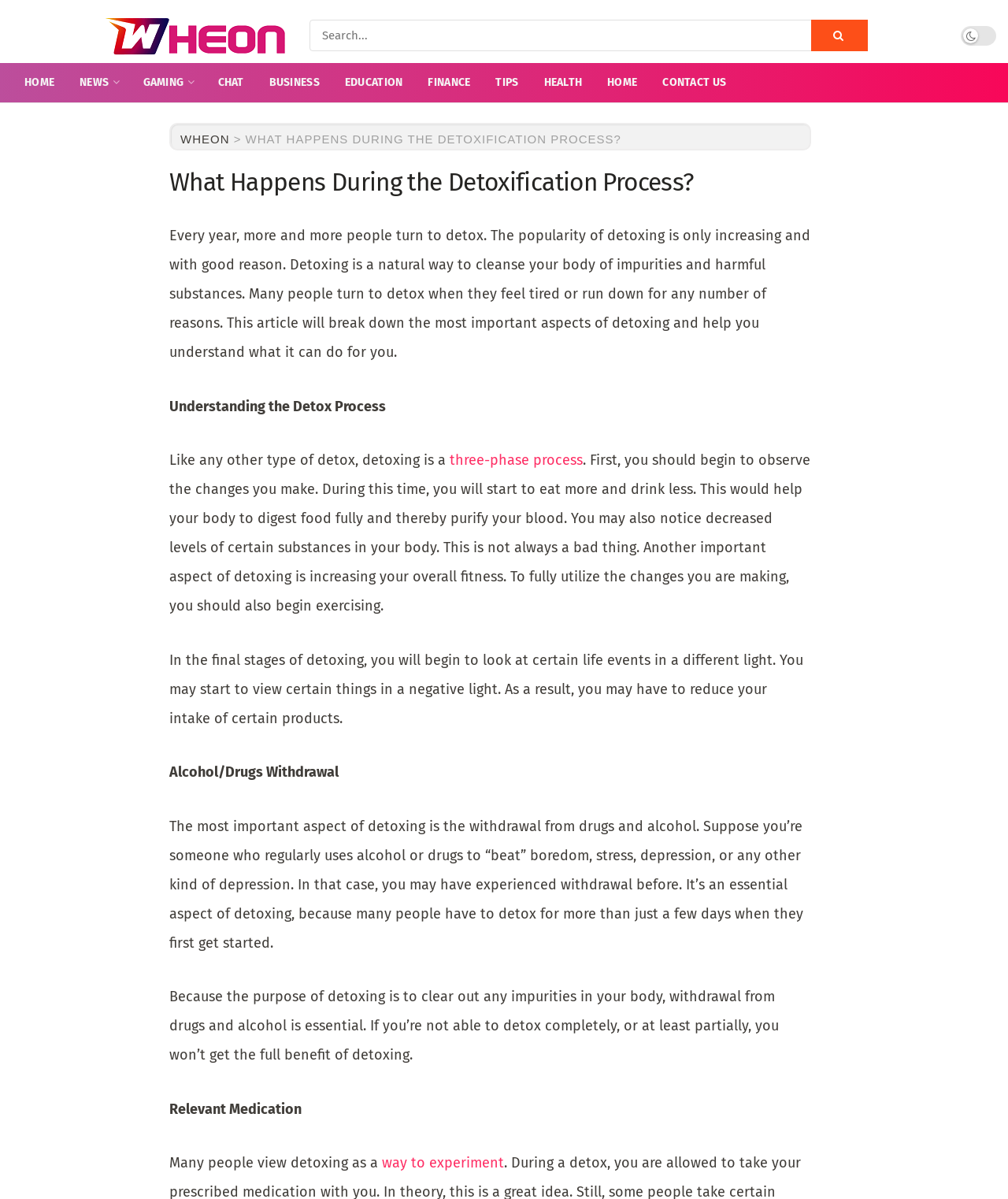Specify the bounding box coordinates of the element's region that should be clicked to achieve the following instruction: "Explore WHEON". The bounding box coordinates consist of four float numbers between 0 and 1, in the format [left, top, right, bottom].

[0.179, 0.11, 0.228, 0.122]